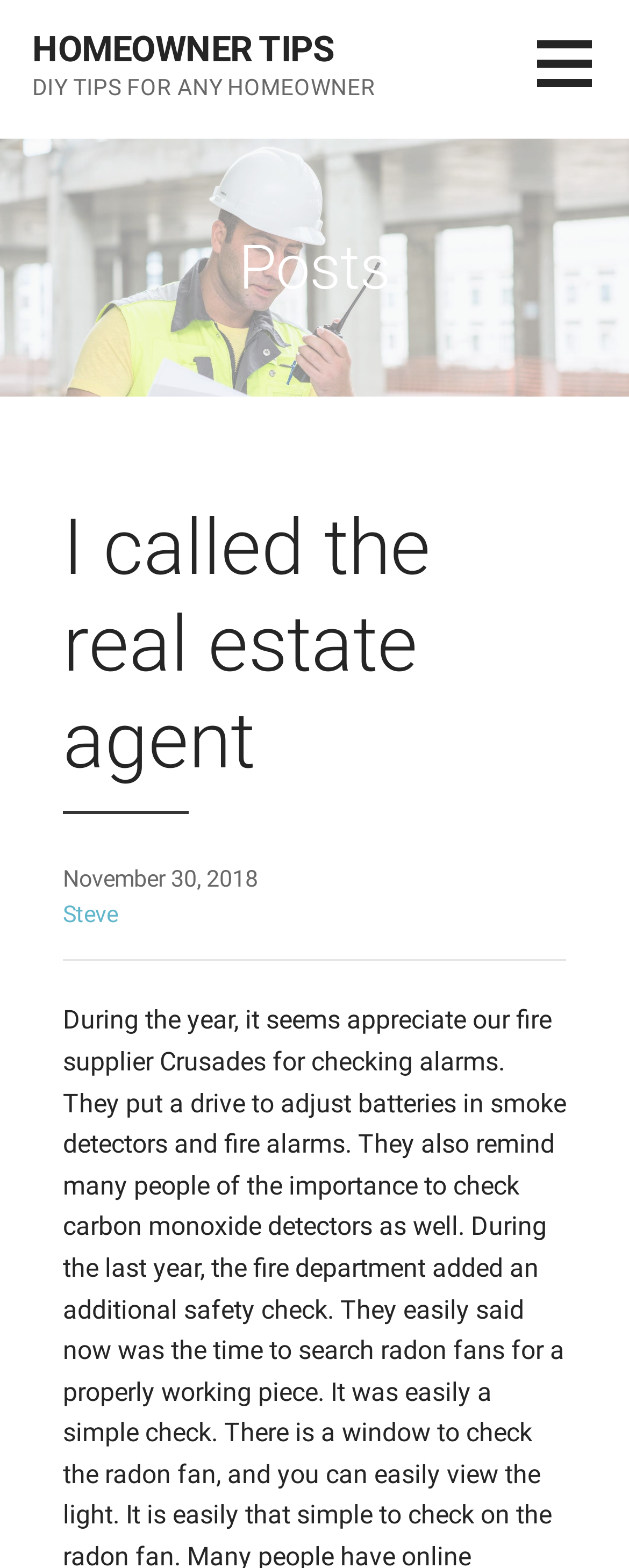Give a one-word or one-phrase response to the question:
When was the blog post published?

November 30, 2018